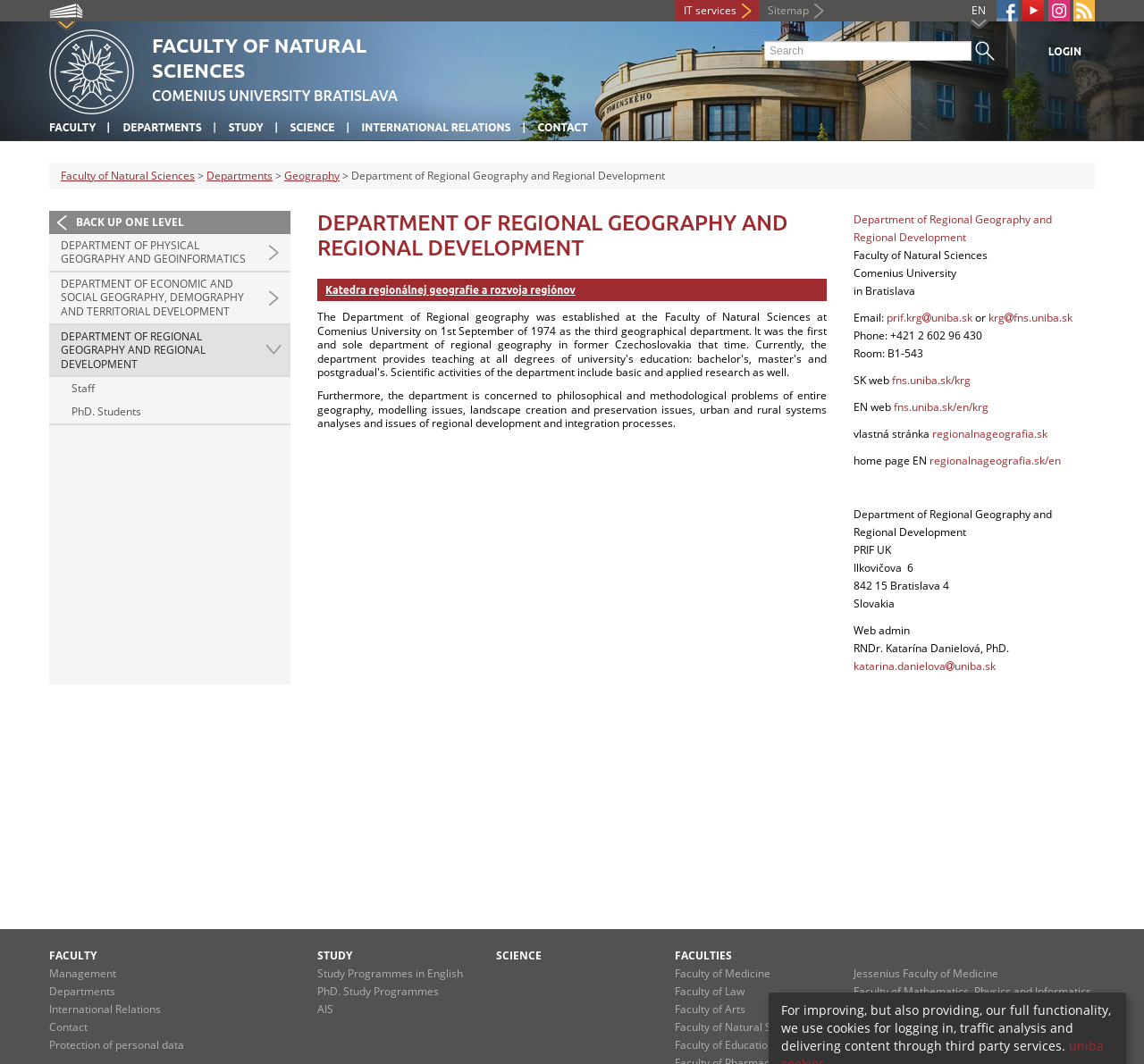Bounding box coordinates are to be given in the format (top-left x, top-left y, bottom-right x, bottom-right y). All values must be floating point numbers between 0 and 1. Provide the bounding box coordinate for the UI element described as: name="tx_uniba_pi3[sword]" placeholder="Search"

[0.668, 0.039, 0.849, 0.057]